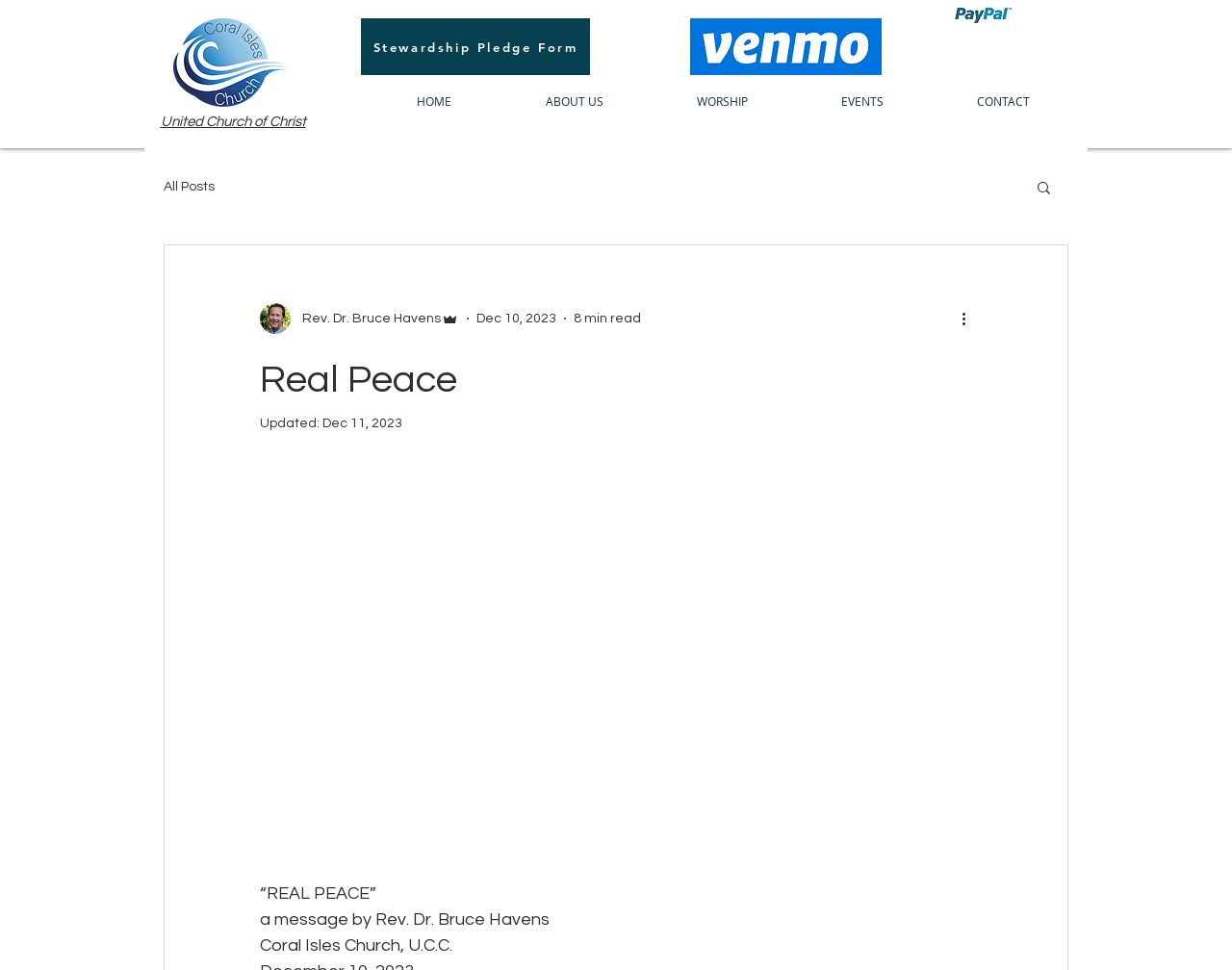What is the date of the message?
Based on the visual, give a brief answer using one word or a short phrase.

Dec 10, 2023